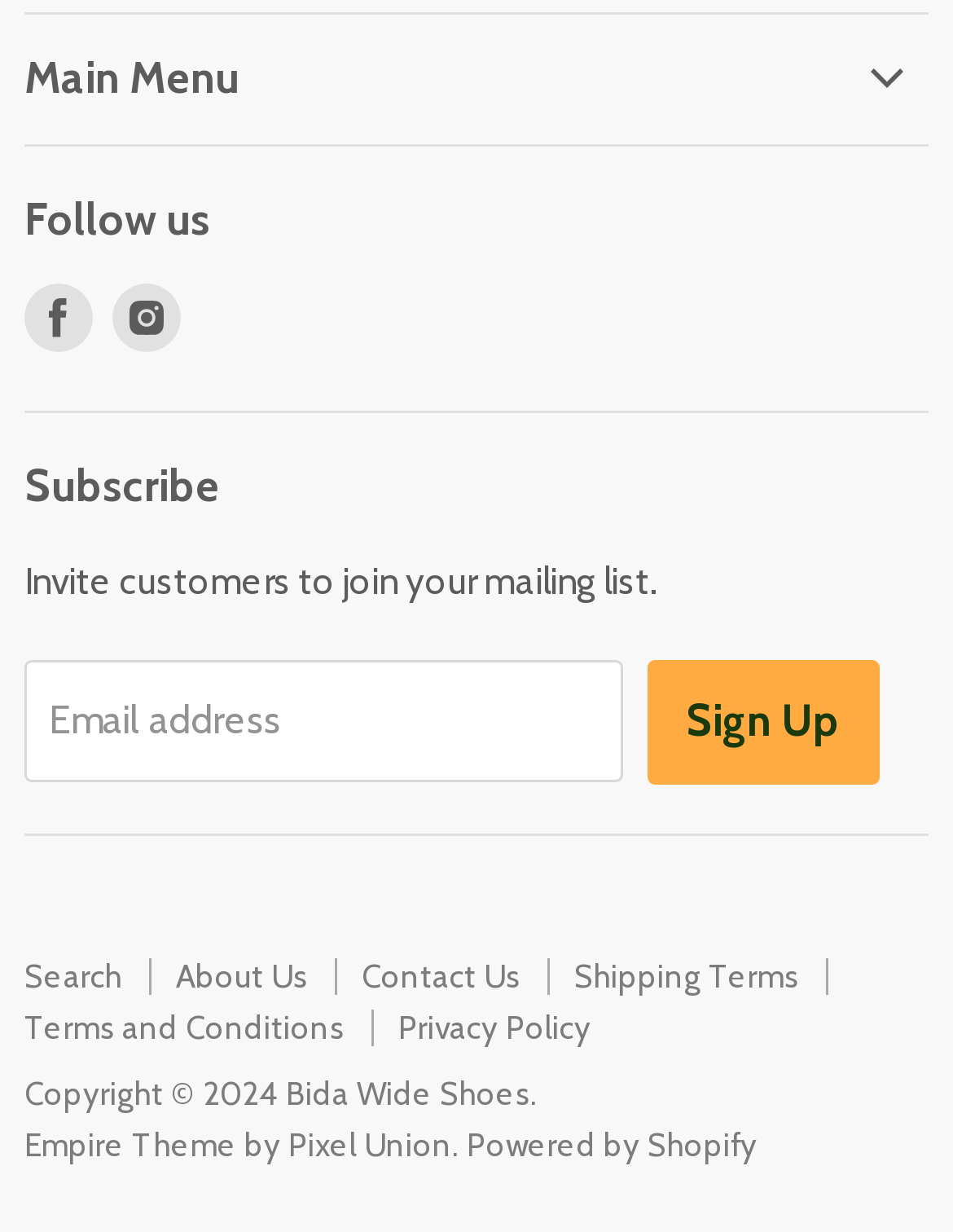Provide the bounding box coordinates for the area that should be clicked to complete the instruction: "Take the Depression Screening Test".

None